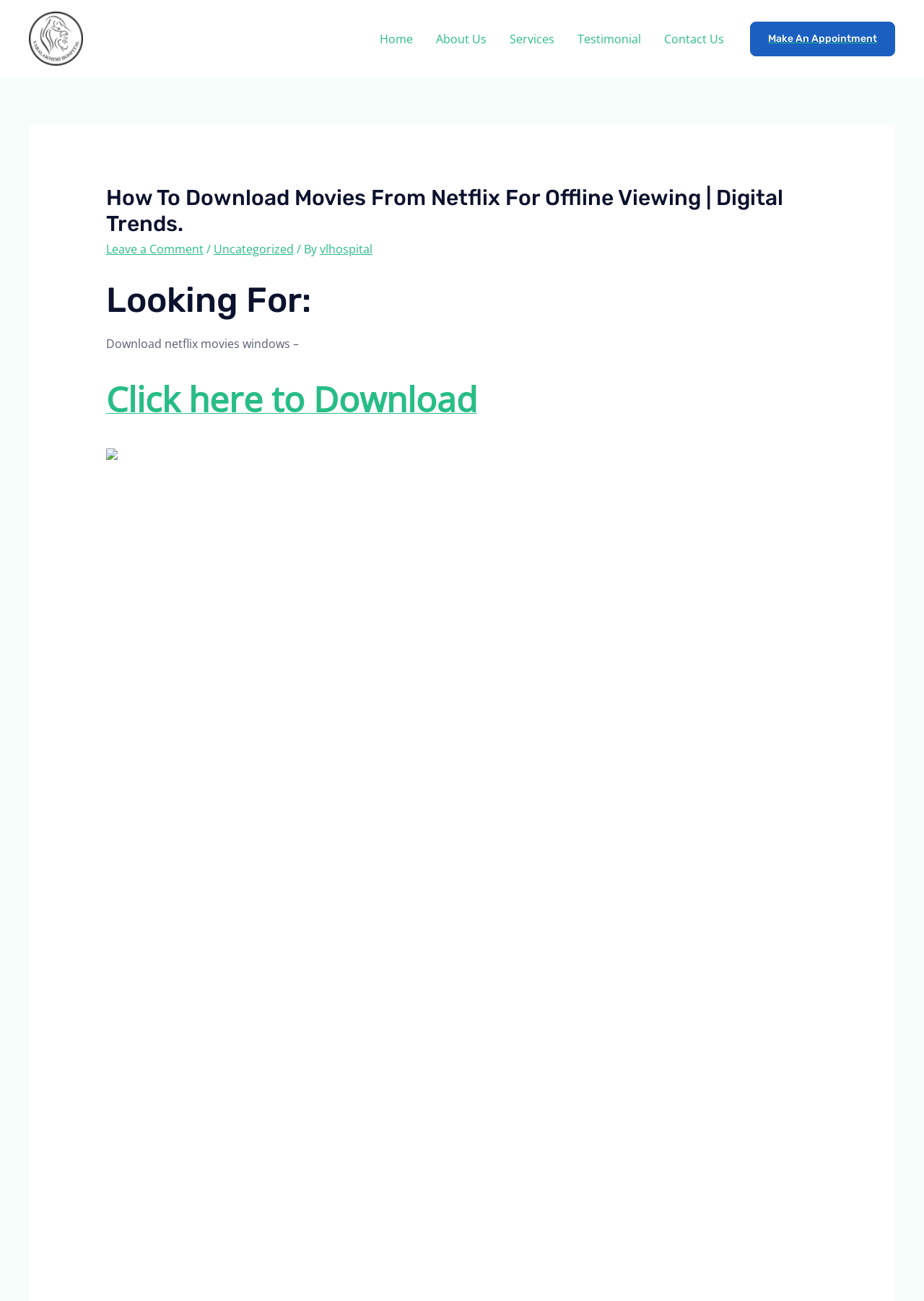Using the provided element description, identify the bounding box coordinates as (top-left x, top-left y, bottom-right x, bottom-right y). Ensure all values are between 0 and 1. Description: Seeds of Guidance

None